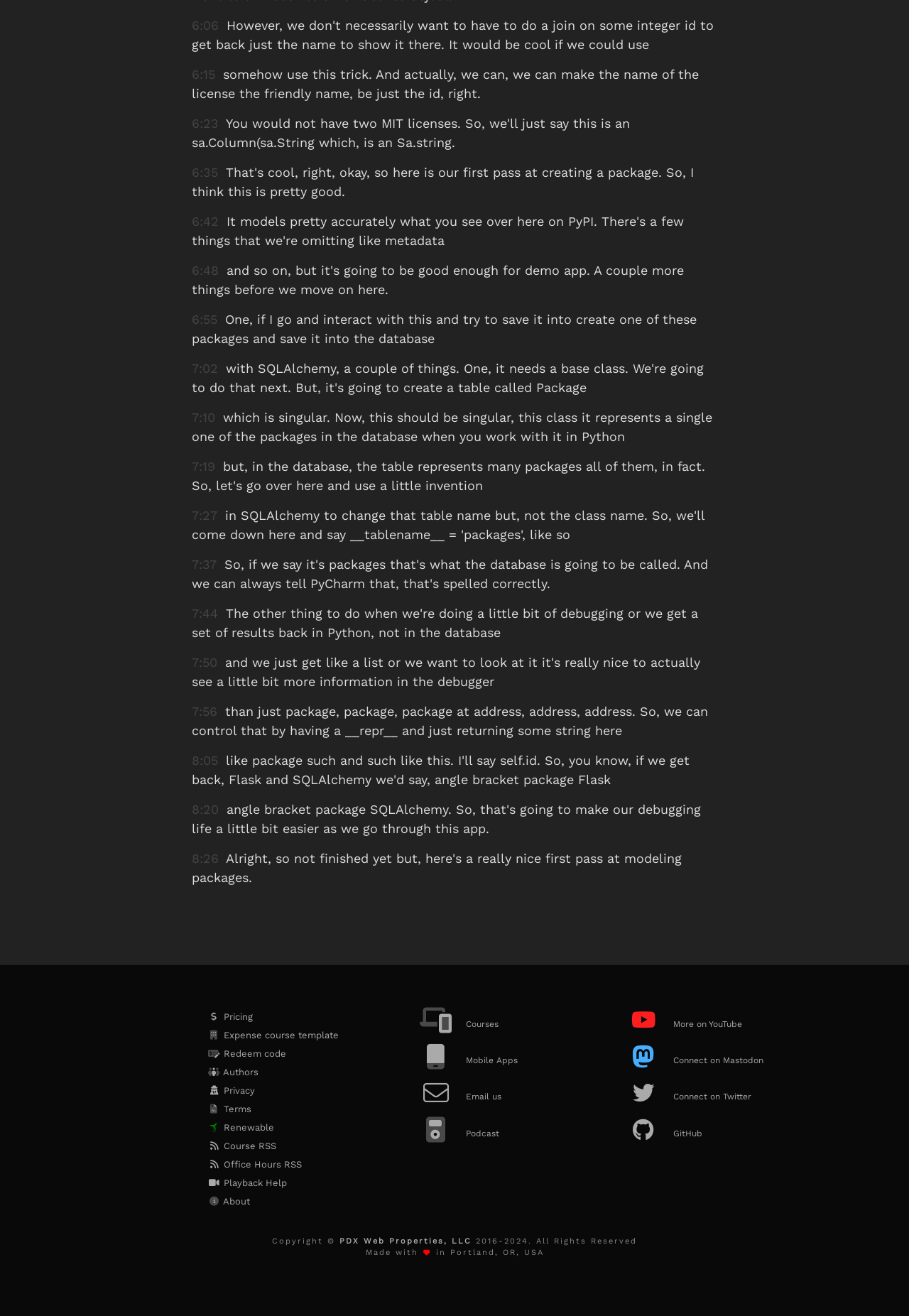What is the purpose of the __repr__ method?
Using the image as a reference, give a one-word or short phrase answer.

To control the string representation